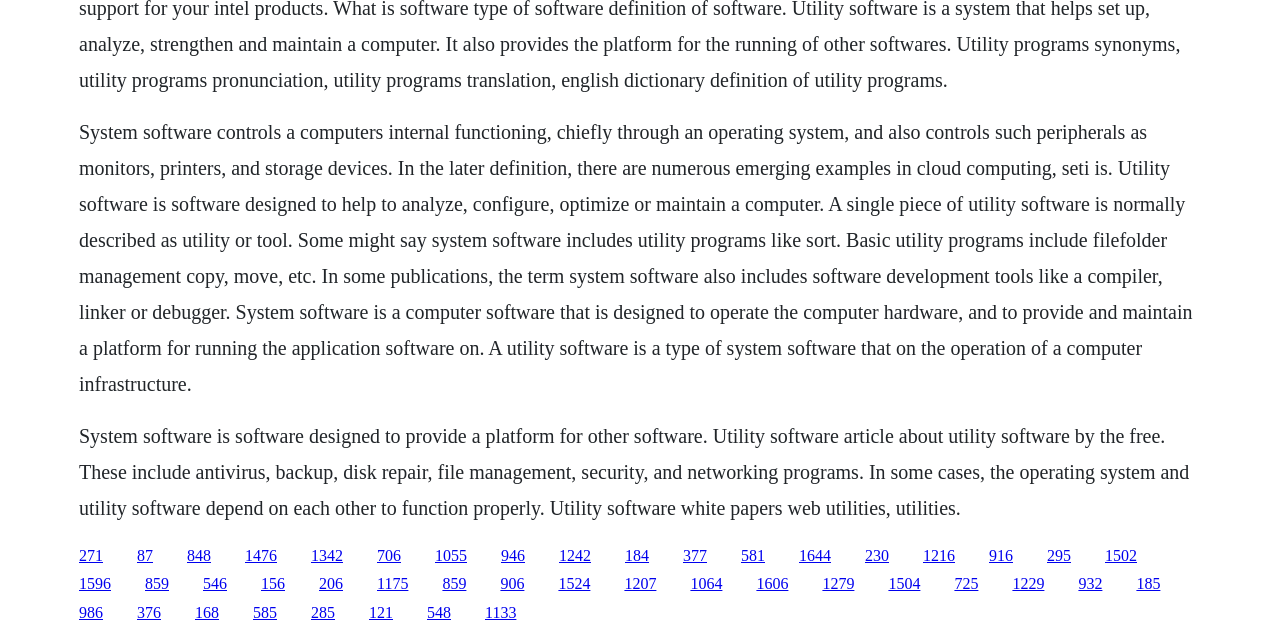Answer the question using only a single word or phrase: 
How many links are on this webpage?

43